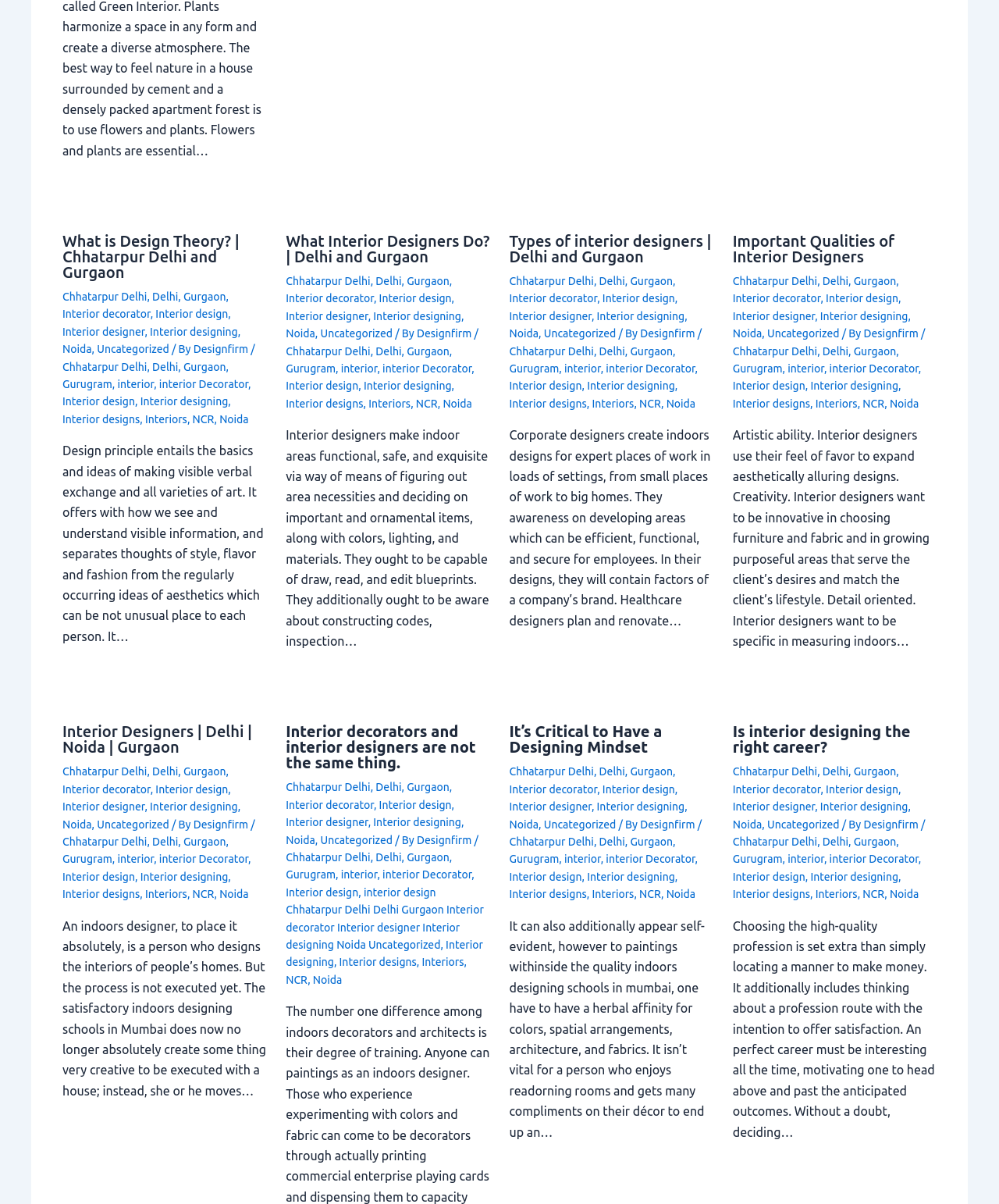Could you please study the image and provide a detailed answer to the question:
What is the location mentioned in the webpage?

The webpage mentions several locations, including Delhi, Gurgaon, Chhatarpur Delhi, Noida, and Gurugram. These locations are mentioned as part of the headings and links on the webpage, indicating that the webpage is related to interior design services in these areas.